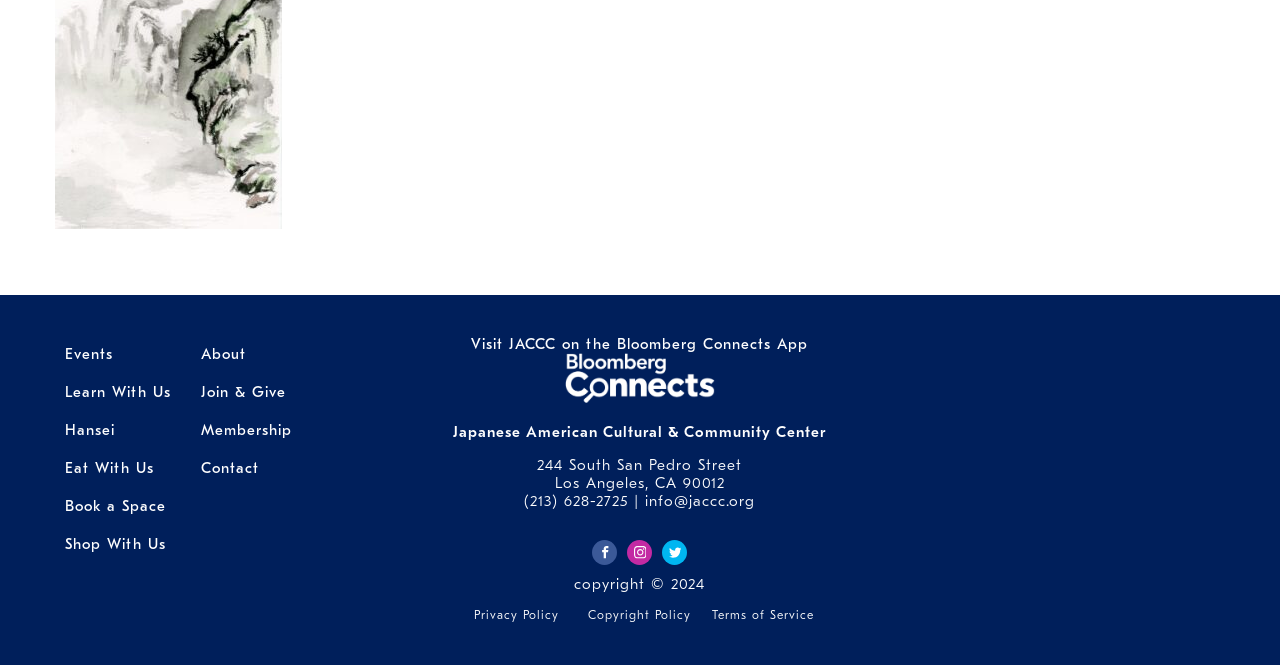Give a succinct answer to this question in a single word or phrase: 
What is the phone number of the cultural center?

(213) 628-2725